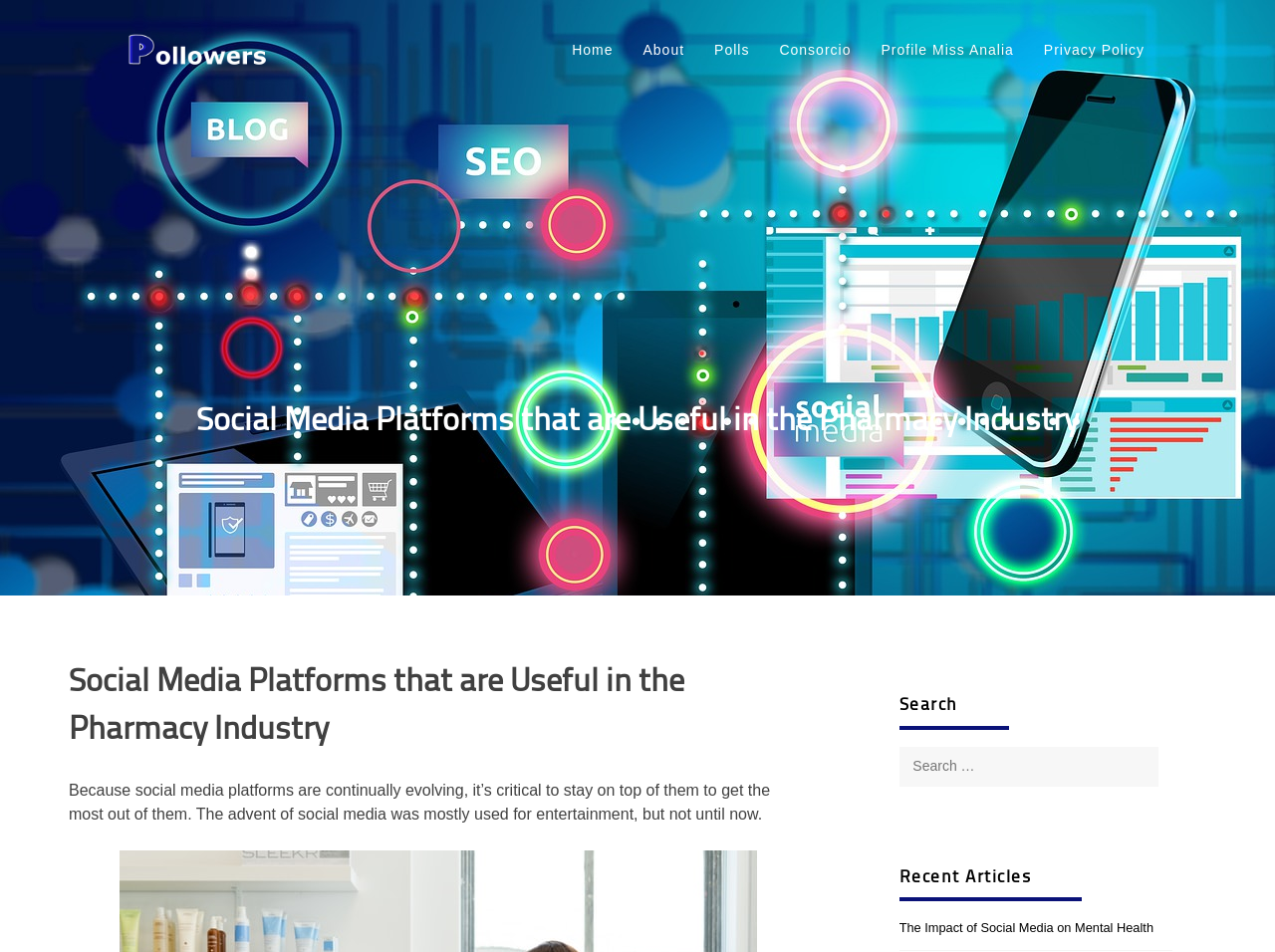Provide the bounding box coordinates for the UI element that is described by this text: "Privacy Policy". The coordinates should be in the form of four float numbers between 0 and 1: [left, top, right, bottom].

[0.819, 0.044, 0.898, 0.061]